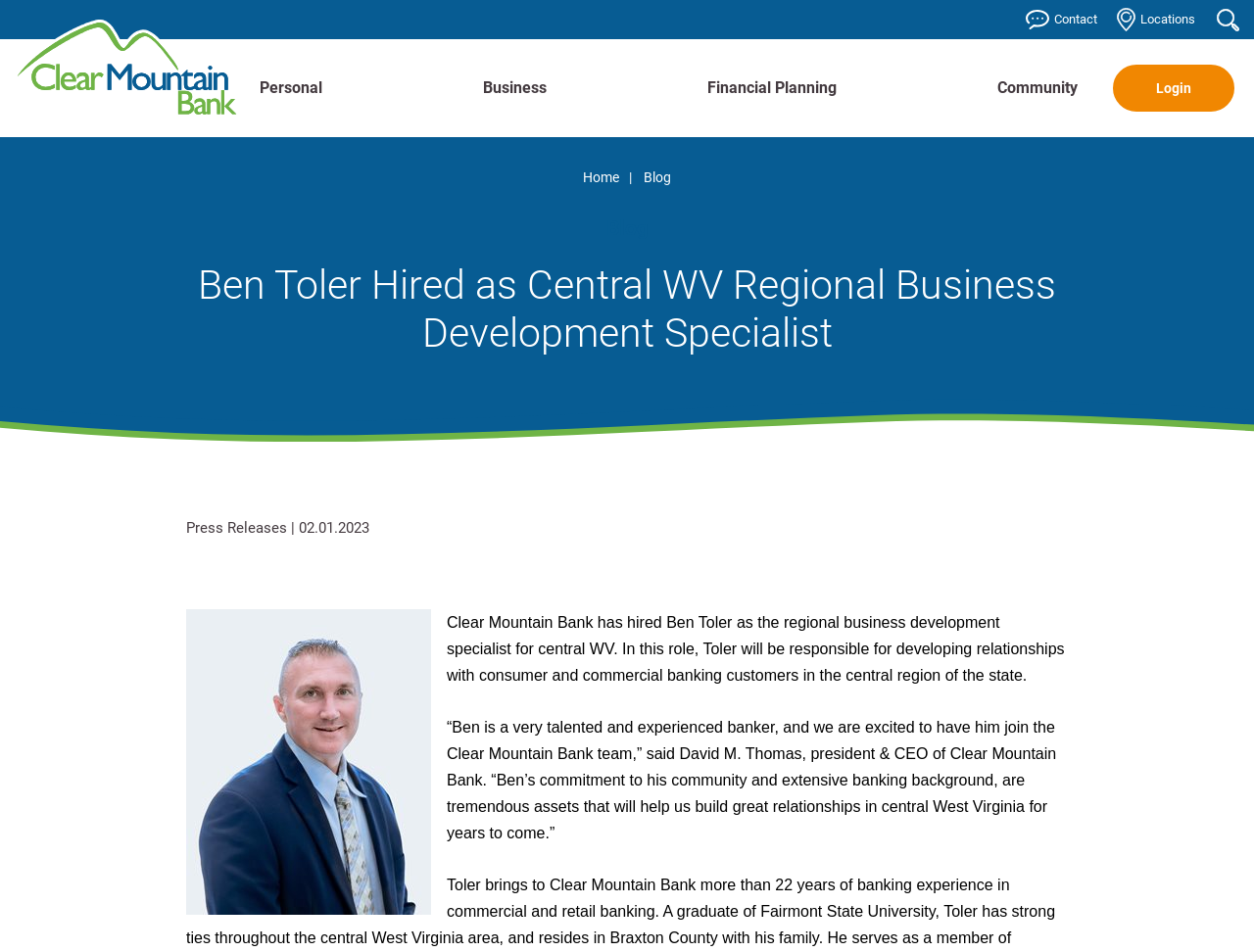Provide the bounding box coordinates of the HTML element described as: "Financial Planning". The bounding box coordinates should be four float numbers between 0 and 1, i.e., [left, top, right, bottom].

[0.551, 0.041, 0.68, 0.144]